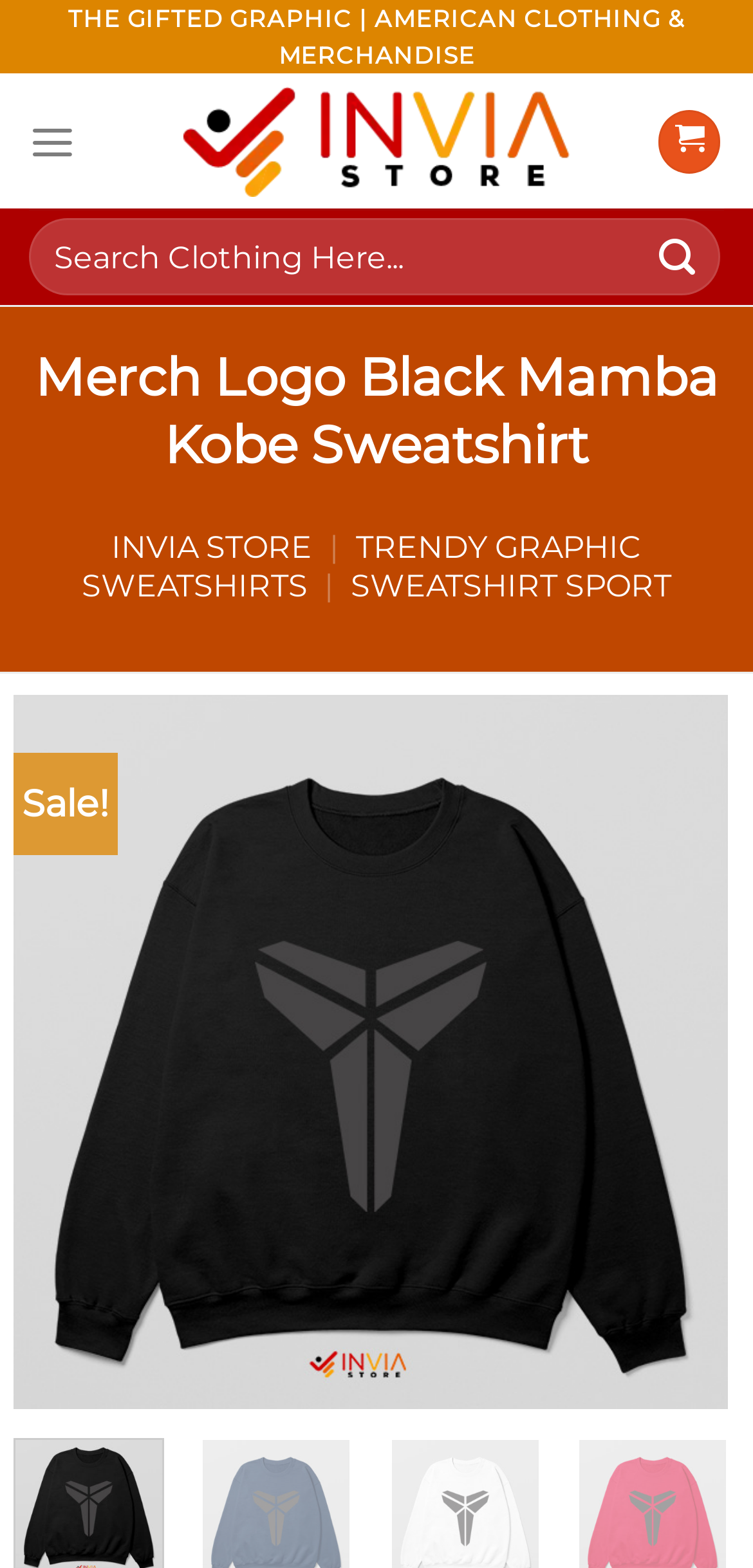Please identify the bounding box coordinates of the element I should click to complete this instruction: 'Open menu'. The coordinates should be given as four float numbers between 0 and 1, like this: [left, top, right, bottom].

[0.038, 0.06, 0.101, 0.121]